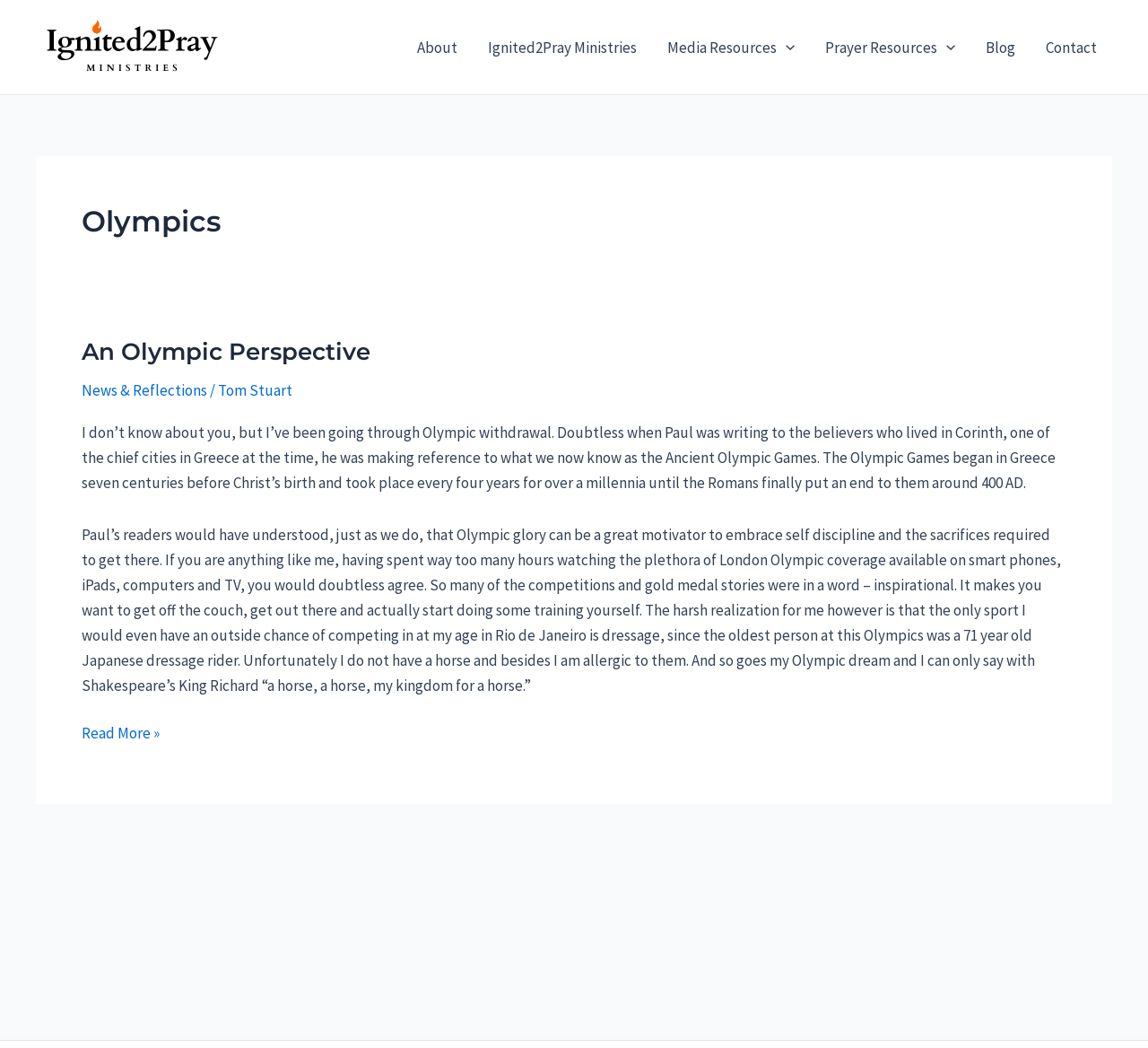Using the description "Prayer Resources", predict the bounding box of the relevant HTML element.

[0.705, 0.011, 0.845, 0.079]